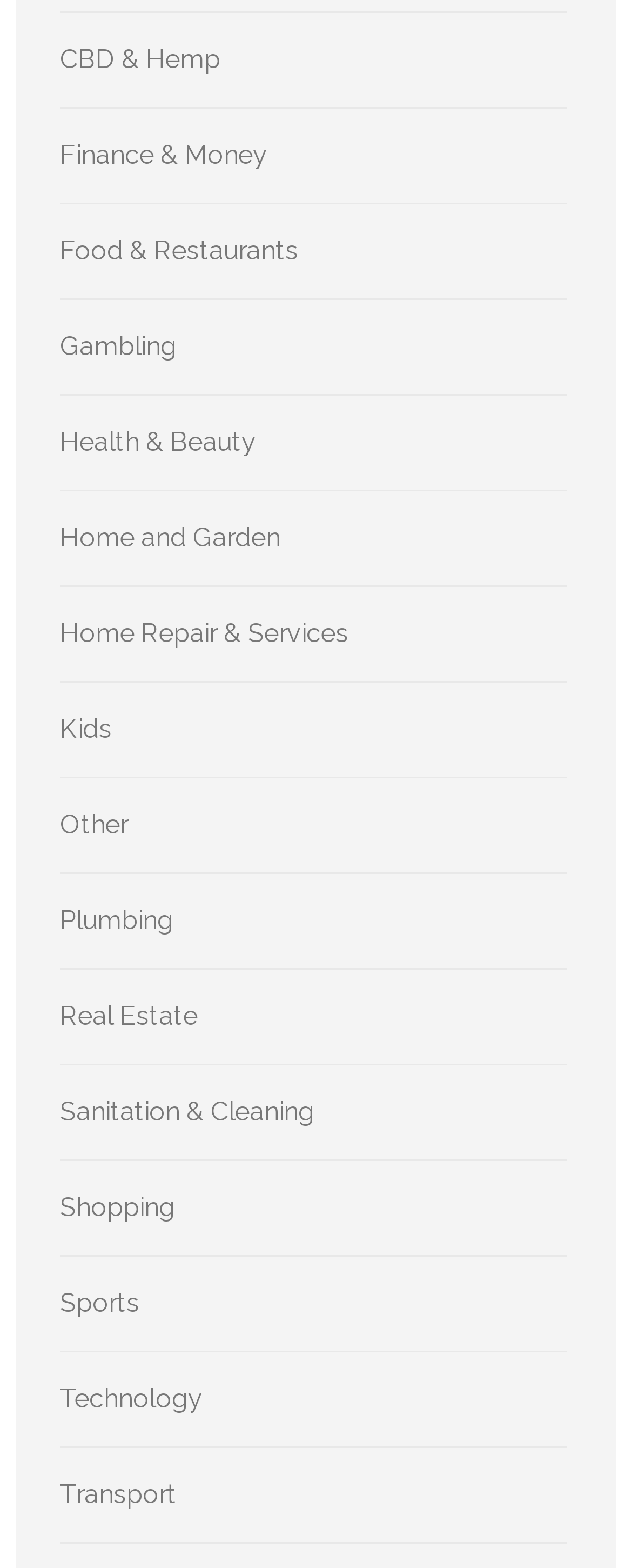Use a single word or phrase to answer the question:
How many categories are related to home and living?

Three